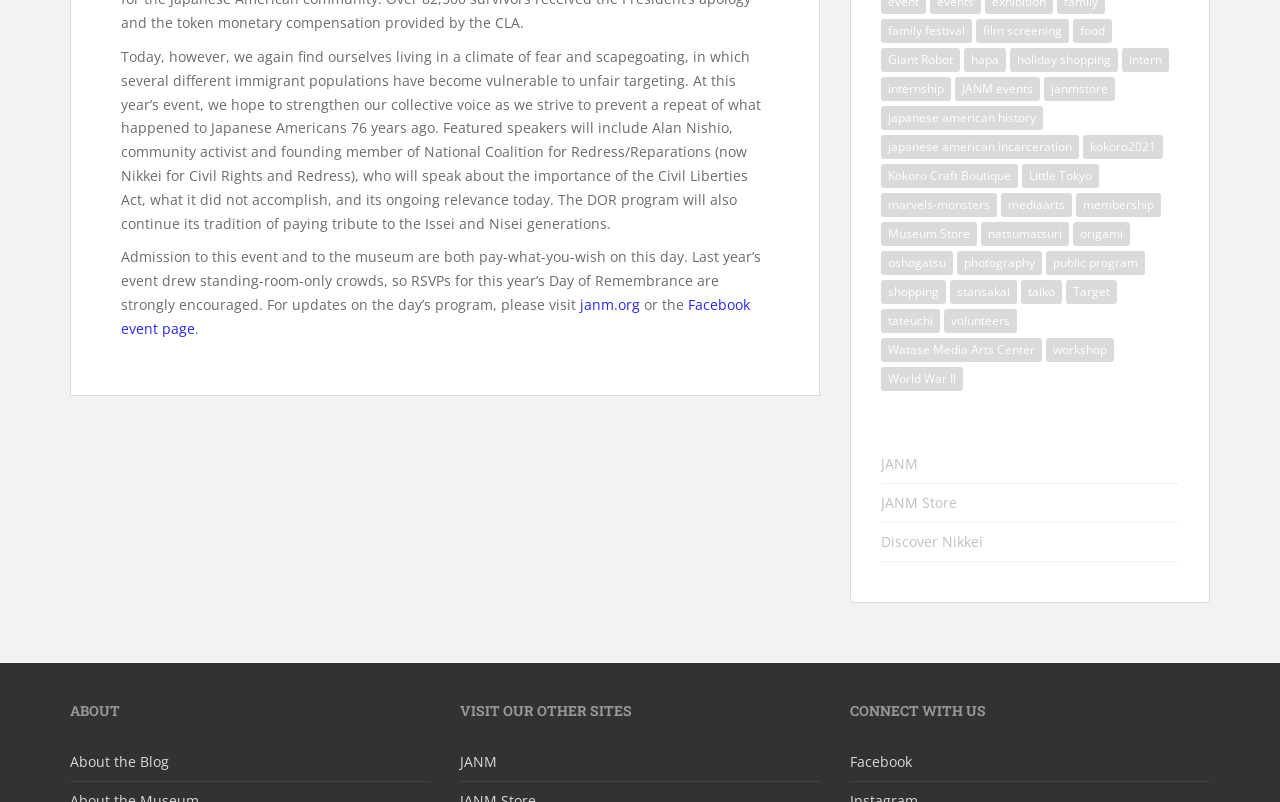Please identify the bounding box coordinates of the element's region that should be clicked to execute the following instruction: "Learn more about Japanese American history". The bounding box coordinates must be four float numbers between 0 and 1, i.e., [left, top, right, bottom].

[0.688, 0.132, 0.815, 0.162]